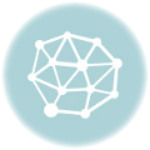Provide a thorough description of the image, including all visible elements.

The image features a simplified and stylized representation of a network or interconnected system, depicted by white lines and nodes against a soft blue circular background. This design visually embodies concepts of connectivity and collaboration, often associated with data sharing, technological frameworks, or social networks. The abstract nature of the illustration emphasizes the idea of systems working together harmoniously, making it suitable for discussions related to research, innovation, and the collaborative efforts of various entities in tackling global challenges, especially in the context of energy policies and market strategies.